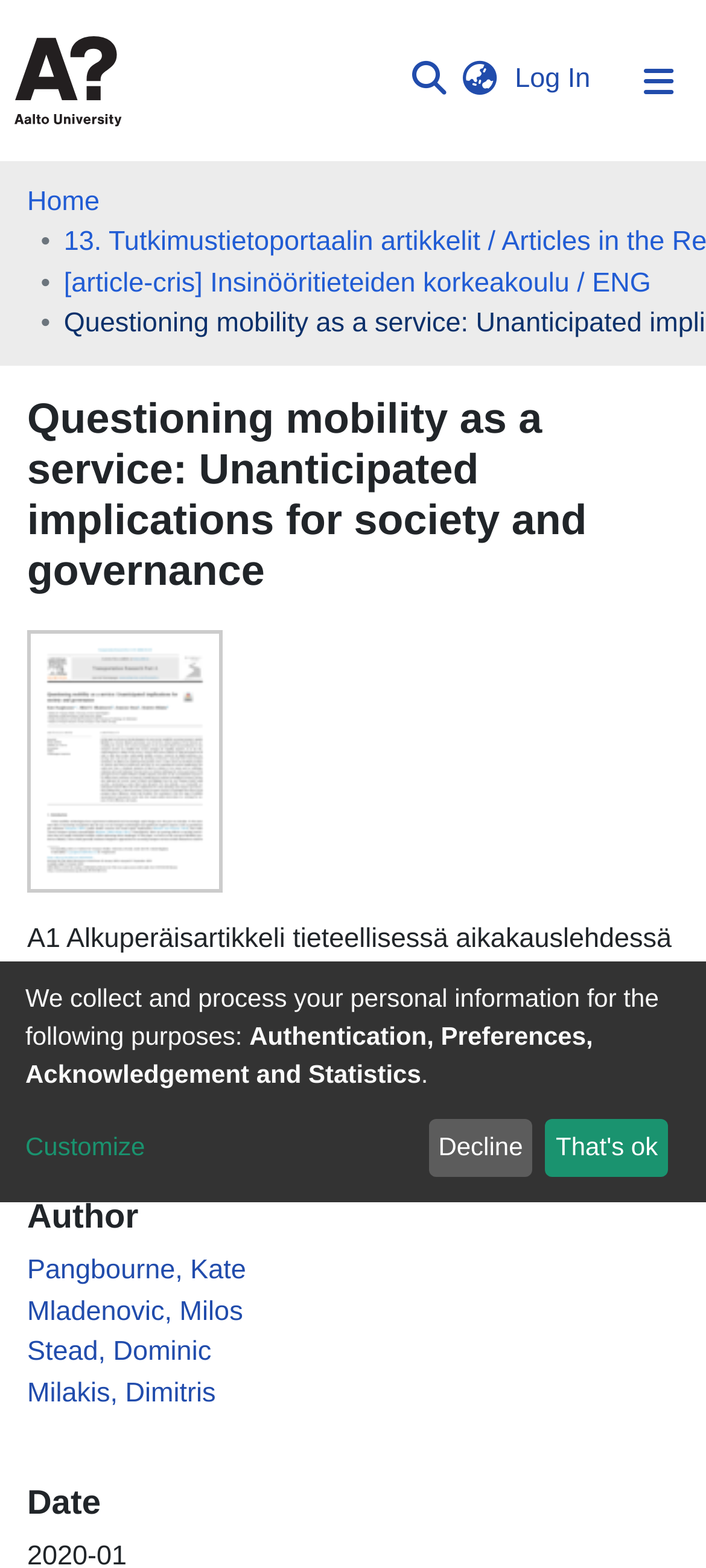Identify the bounding box coordinates of the region that needs to be clicked to carry out this instruction: "Switch language". Provide these coordinates as four float numbers ranging from 0 to 1, i.e., [left, top, right, bottom].

[0.64, 0.039, 0.72, 0.065]